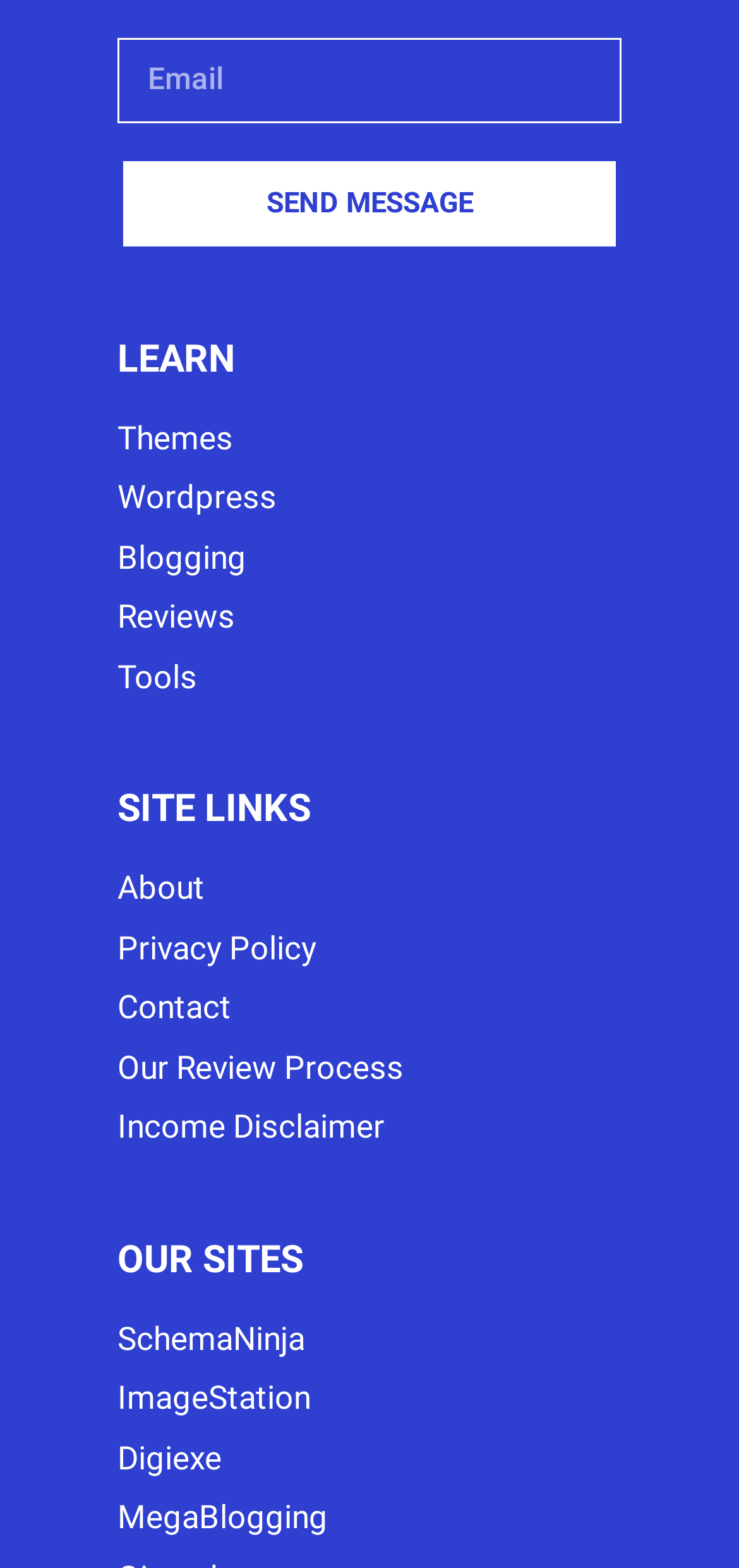What is the purpose of the textbox?
Answer the question with a detailed explanation, including all necessary information.

The textbox is labeled as 'Email' and is required, indicating that it is used to input an email address, likely for sending a message or subscribing to a newsletter.